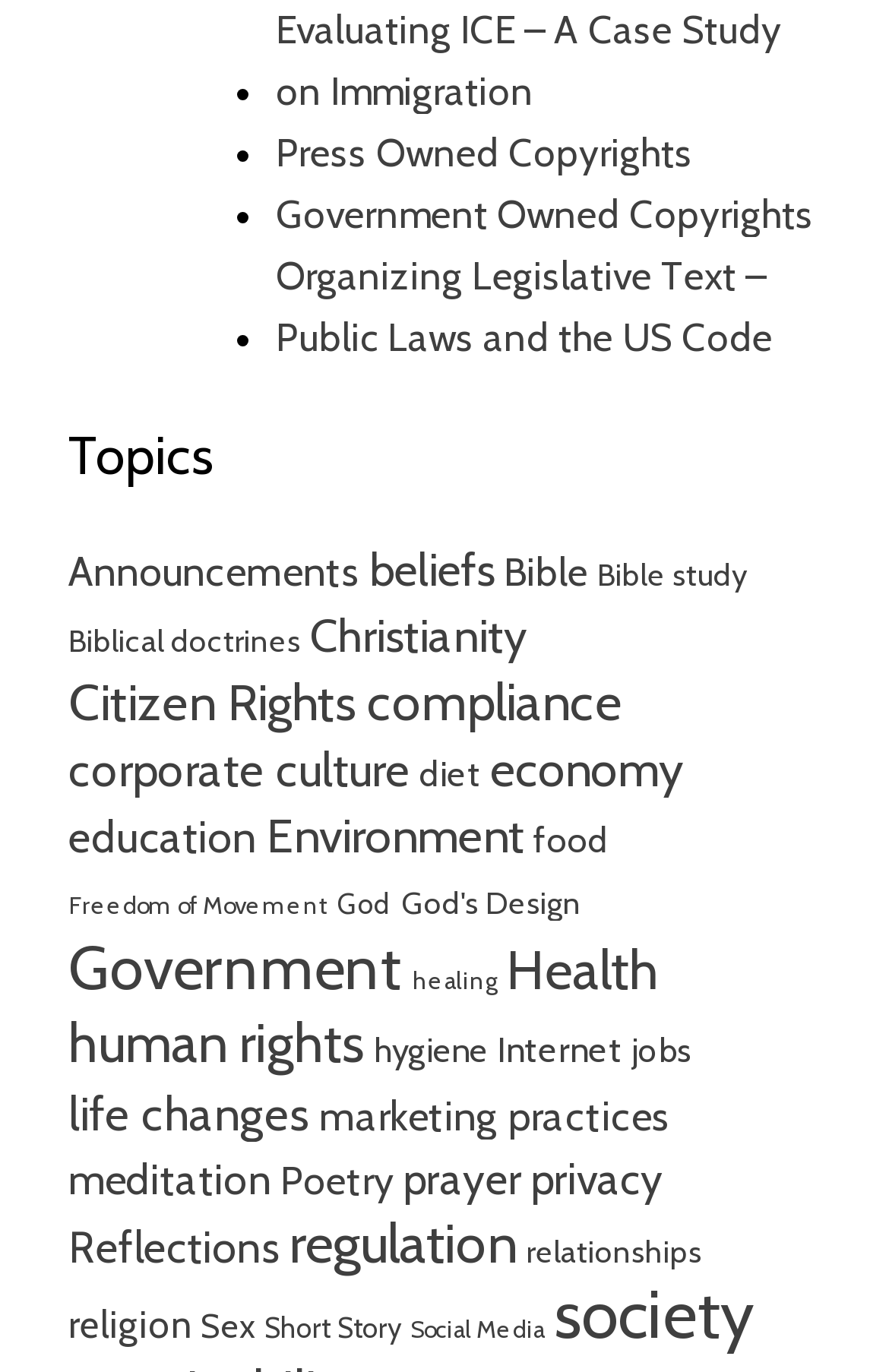Determine the bounding box coordinates of the clickable element necessary to fulfill the instruction: "Browse 'society'". Provide the coordinates as four float numbers within the 0 to 1 range, i.e., [left, top, right, bottom].

[0.623, 0.935, 0.849, 0.98]